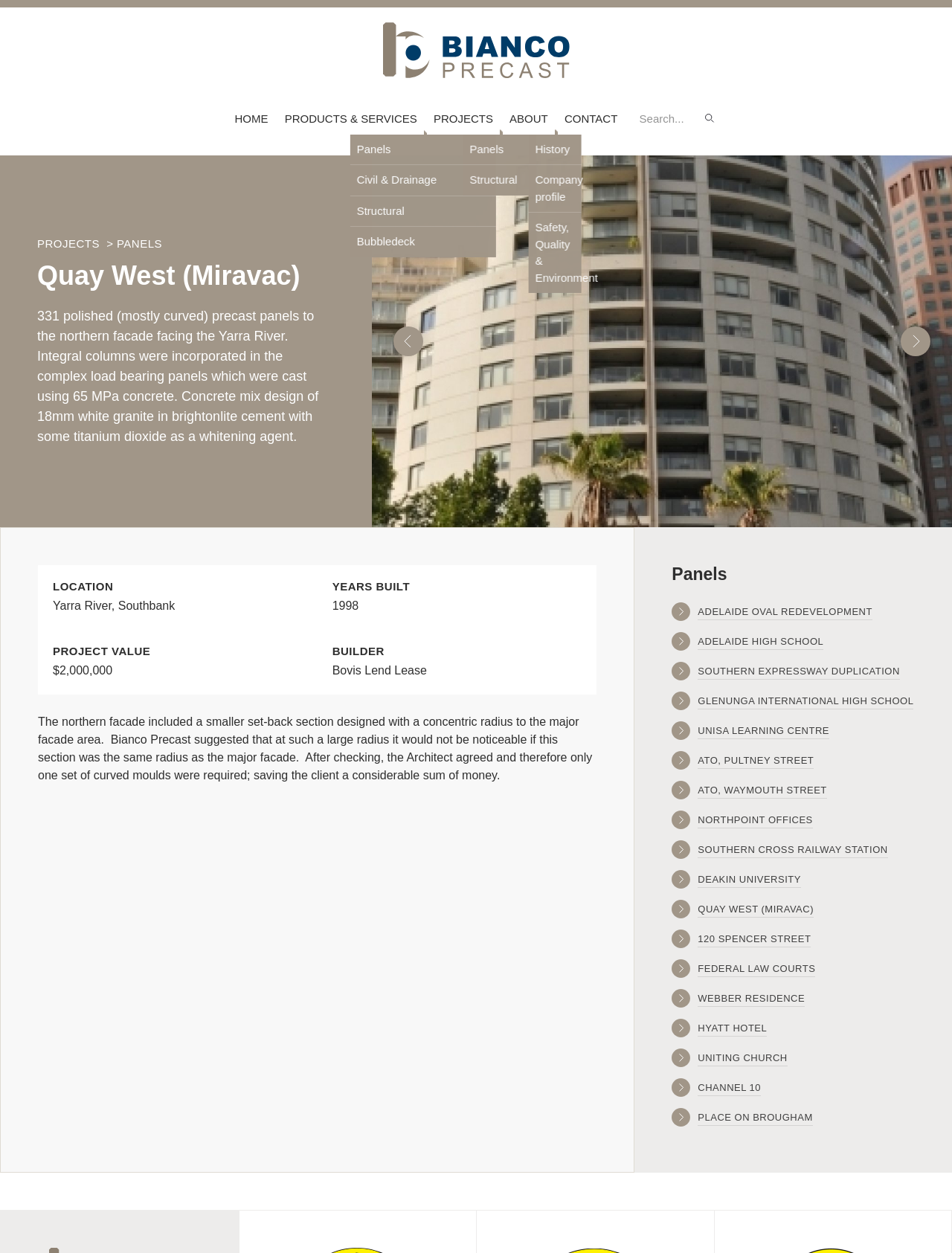Identify the bounding box coordinates of the element that should be clicked to fulfill this task: "Go to the next page". The coordinates should be provided as four float numbers between 0 and 1, i.e., [left, top, right, bottom].

[0.931, 0.249, 0.992, 0.296]